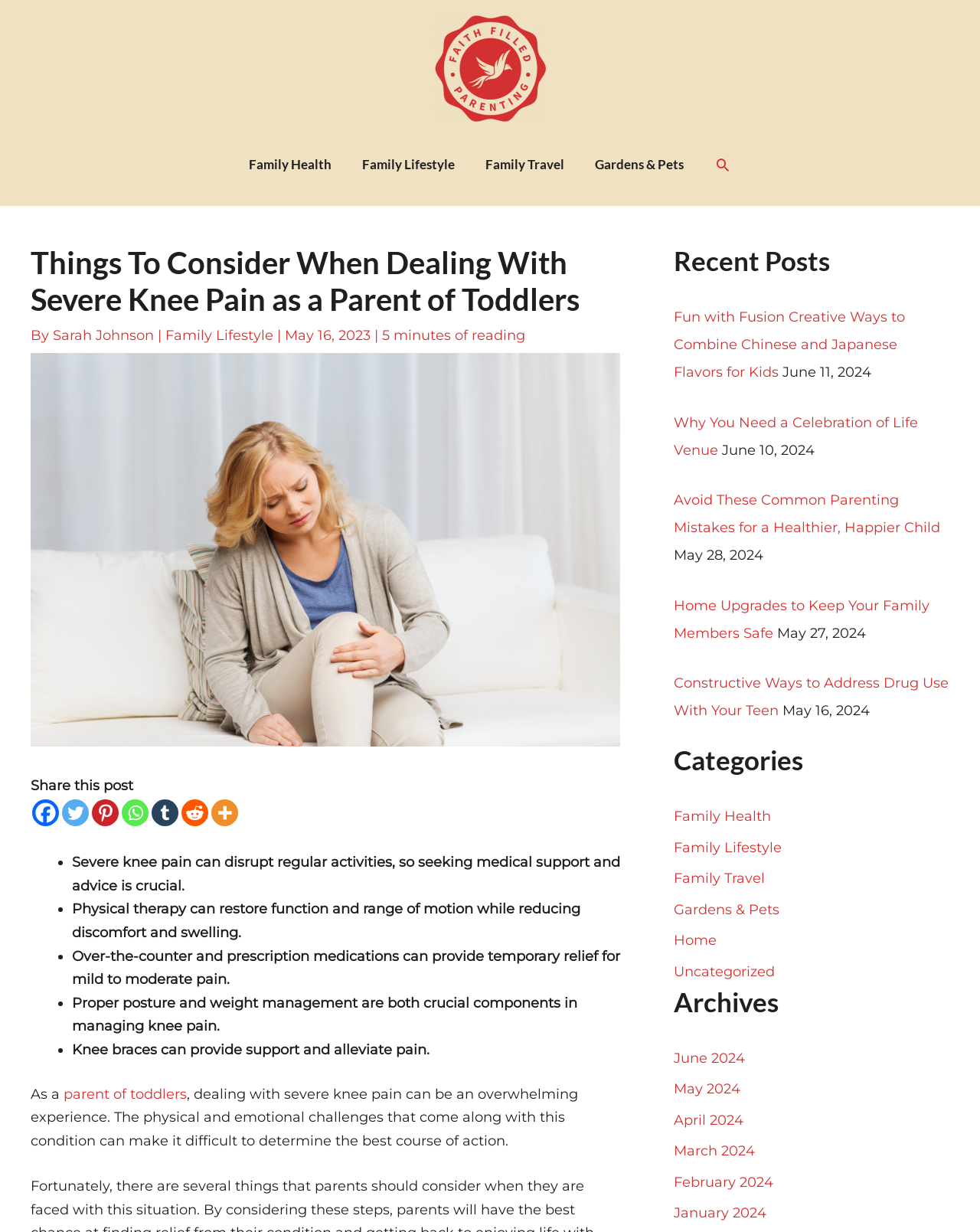Identify the bounding box coordinates for the region to click in order to carry out this instruction: "View recent posts". Provide the coordinates using four float numbers between 0 and 1, formatted as [left, top, right, bottom].

[0.688, 0.198, 0.969, 0.224]